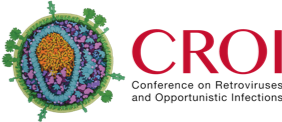Explain in detail what you see in the image.

The image features the logo of the CROI (Conference on Retroviruses and Opportunistic Infections). It showcases a stylized representation of a virus, prominently displayed in vibrant colors with a central yellow-orange core surrounded by various shades of purple, blue, and green, symbolizing the complexity of retroviruses. The logo is accompanied by the text "CROI" in bold red letters, emphasizing the conference's focus on critical advancements in the field of HIV research and healthcare. Beneath the logo, the full name of the conference is presented: "Conference on Retroviruses and Opportunistic Infections," underscoring its purpose as a platform for sharing groundbreaking scientific research and fostering collaboration among experts in the field.